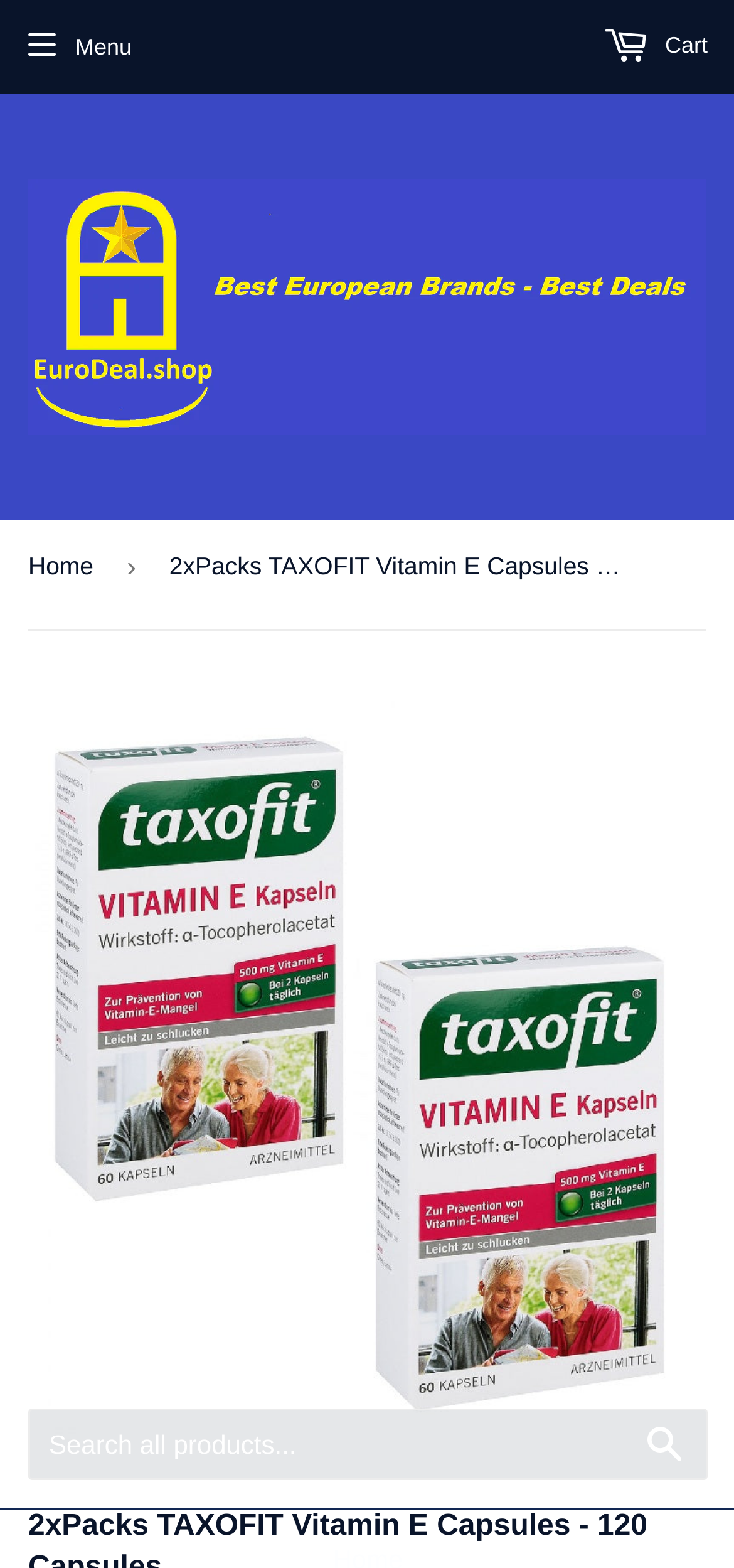Identify and provide the text content of the webpage's primary headline.

2xPacks TAXOFIT Vitamin E Capsules - 120 Capsules